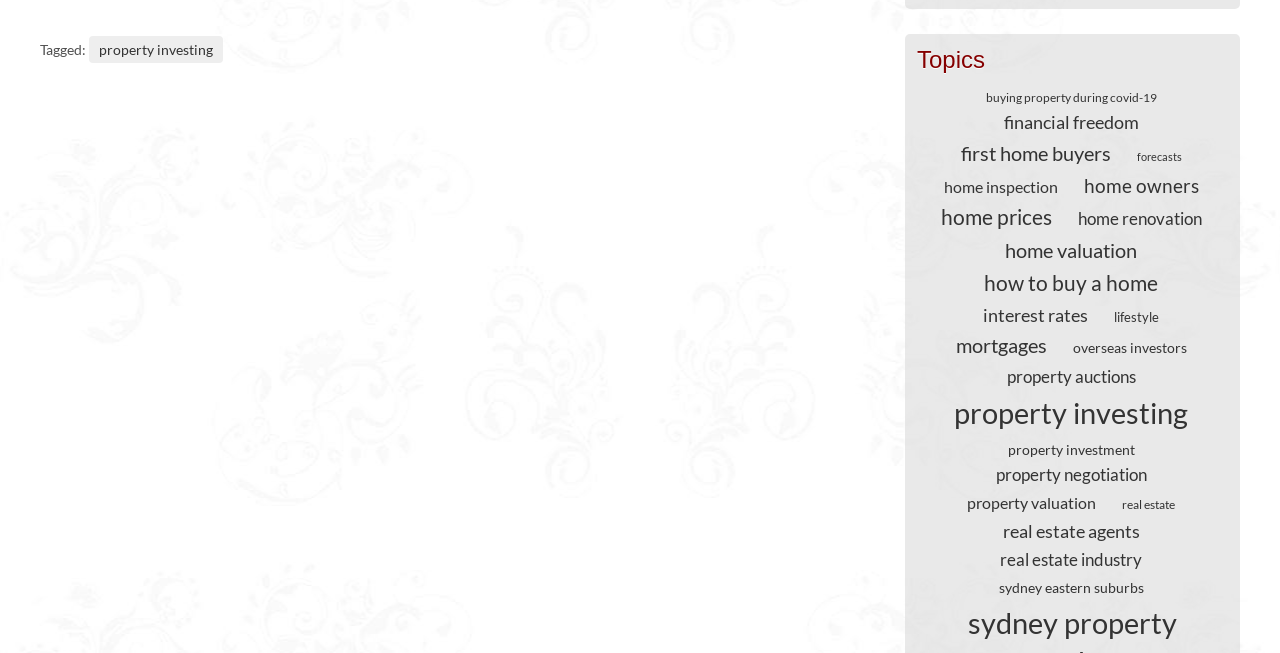What is the topic related to 'property investing'?
From the image, provide a succinct answer in one word or a short phrase.

Property